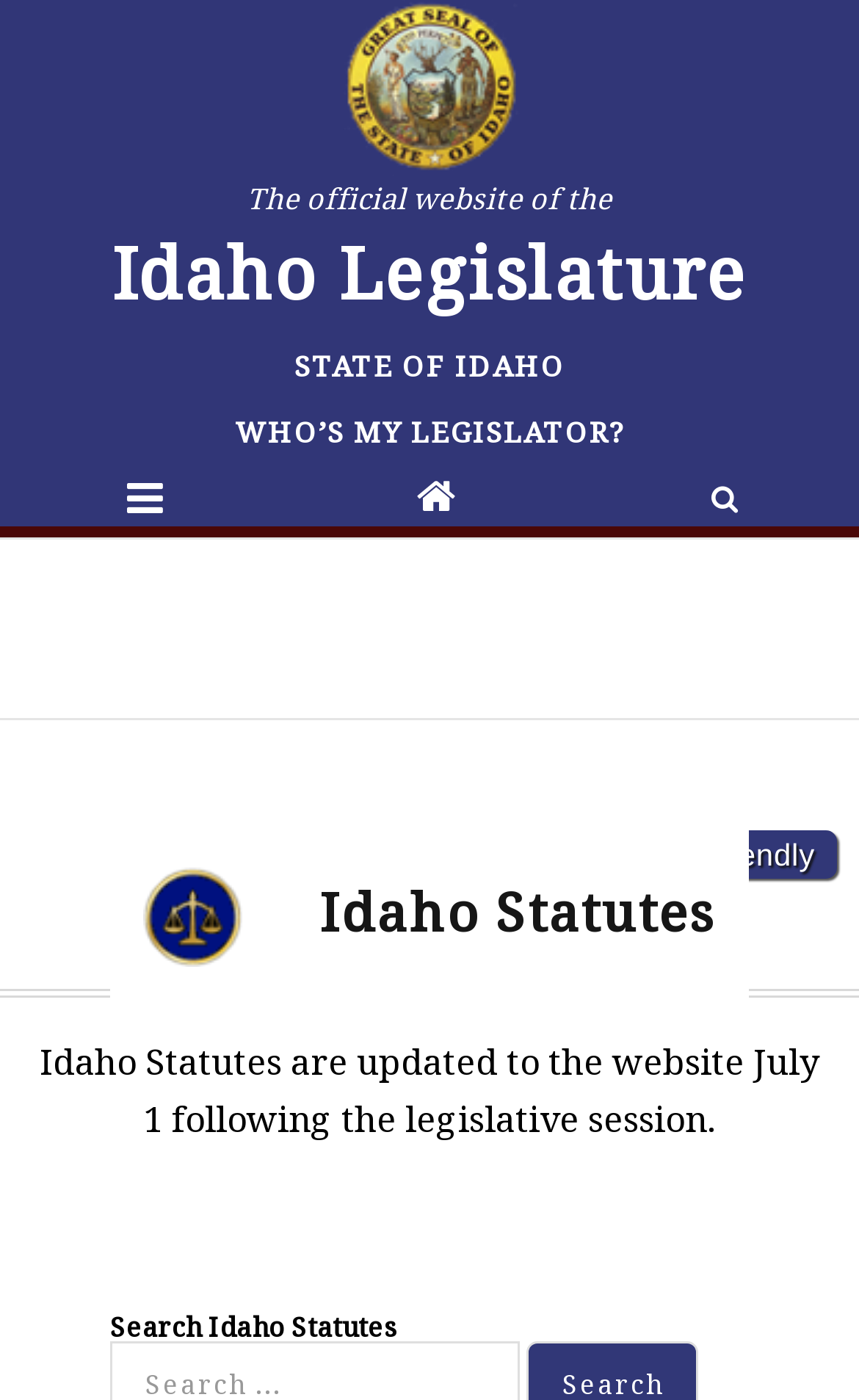How many social media links are present?
Provide a detailed and well-explained answer to the question.

The answer can be found by counting the link elements with font awesome icons, specifically '' and '', which are commonly used for social media links.